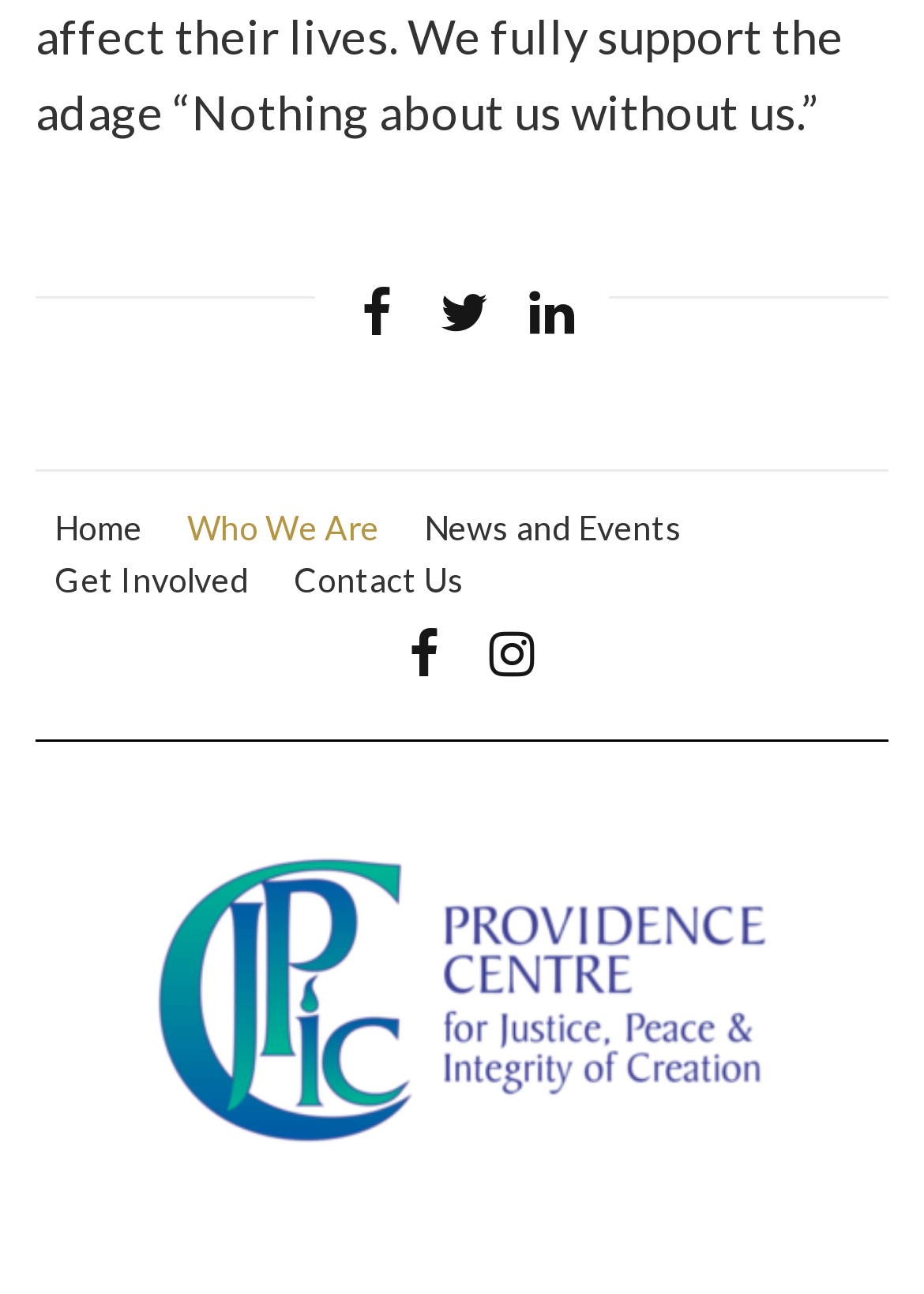Please answer the following question using a single word or phrase: 
How many social media links are at the bottom?

2